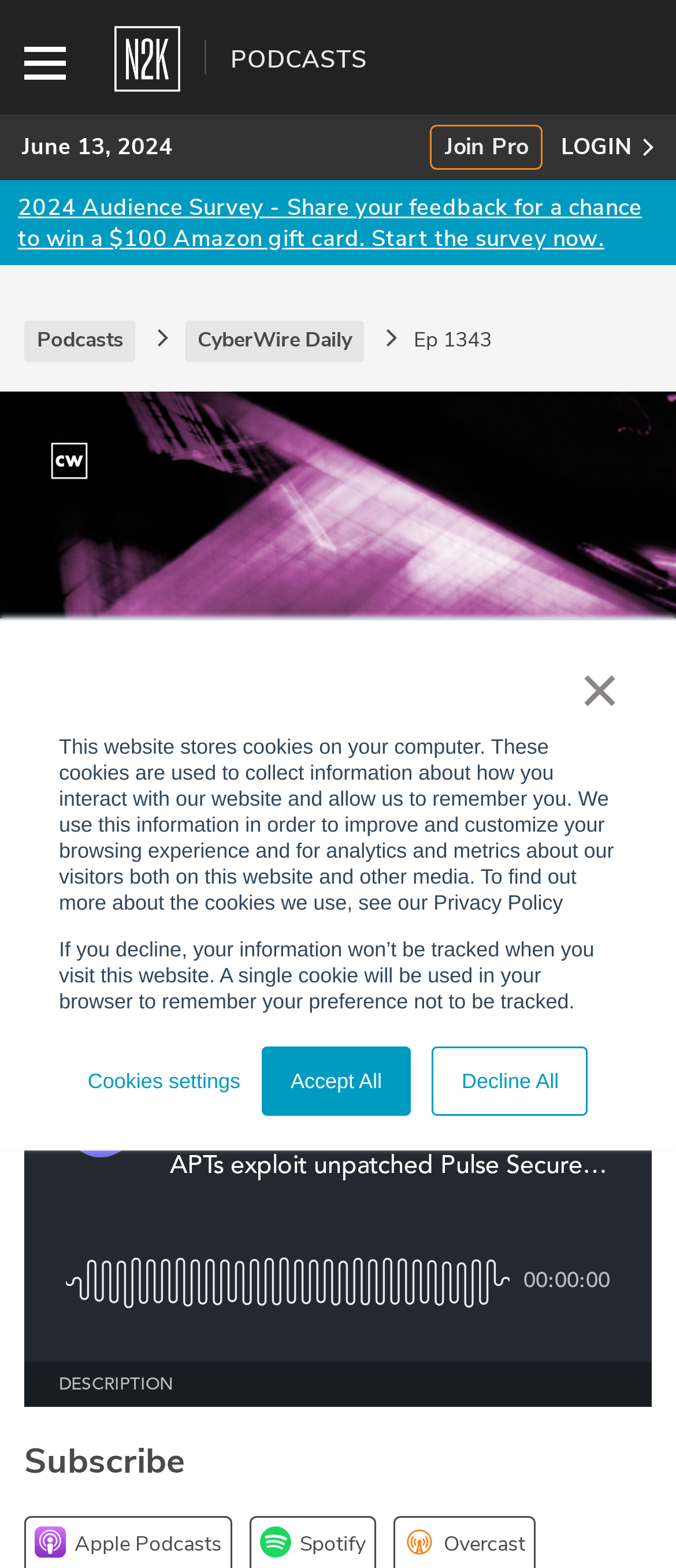Locate the bounding box coordinates of the element to click to perform the following action: 'Share on LinkedIn'. The coordinates should be given as four float values between 0 and 1, in the form of [left, top, right, bottom].

[0.741, 0.505, 0.815, 0.53]